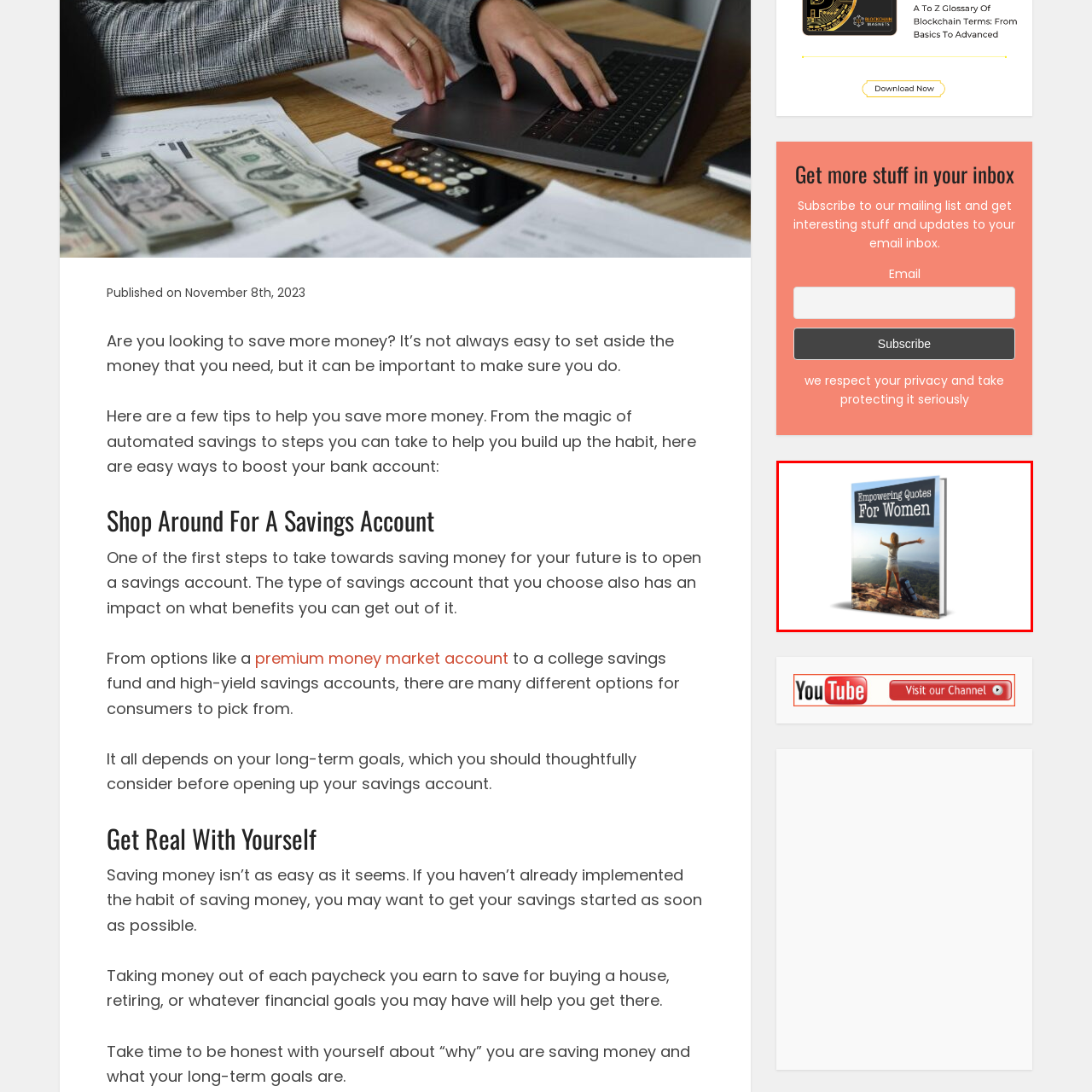Offer a thorough and descriptive summary of the image captured in the red bounding box.

The image depicts a book titled "Empowering Quotes For Women," designed to inspire and uplift female readers. The cover features a woman standing on a scenic overlook with her arms stretched wide open, symbolizing freedom and empowerment. The background showcases a beautiful natural landscape, perhaps a mountain range or valley, reinforcing the theme of personal growth and strength. This book aims to provide motivational quotes that encourage women to embrace their potential and pursue their dreams.